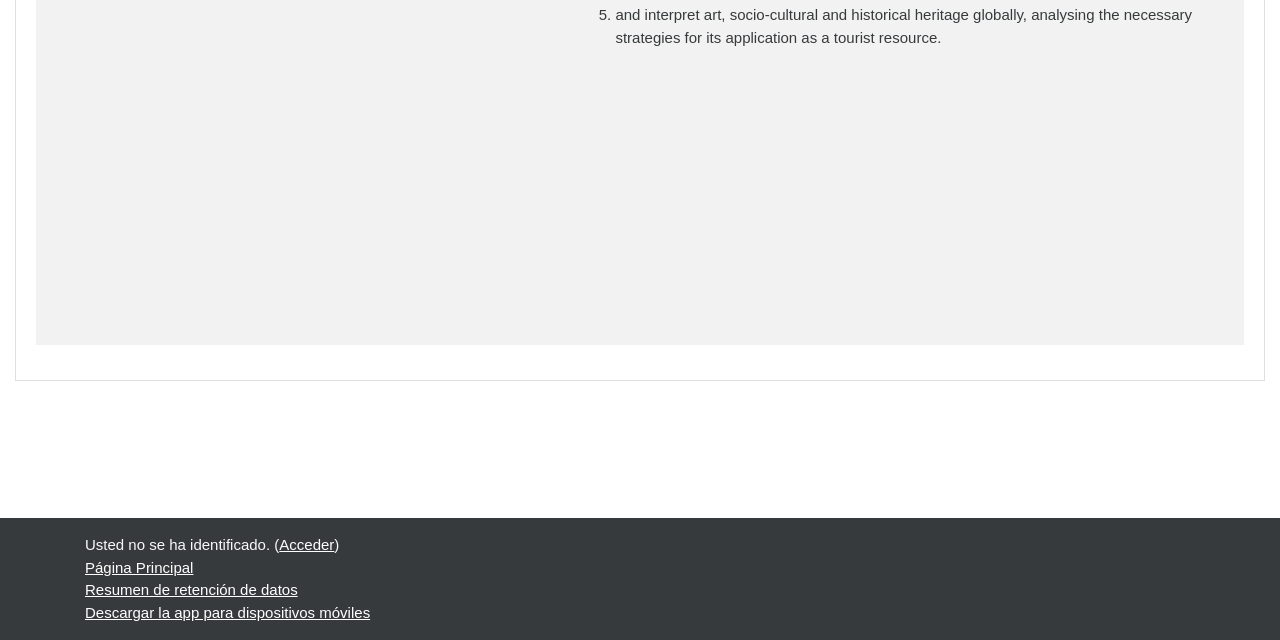Given the description of the UI element: "Resumen de retención de datos", predict the bounding box coordinates in the form of [left, top, right, bottom], with each value being a float between 0 and 1.

[0.066, 0.908, 0.233, 0.934]